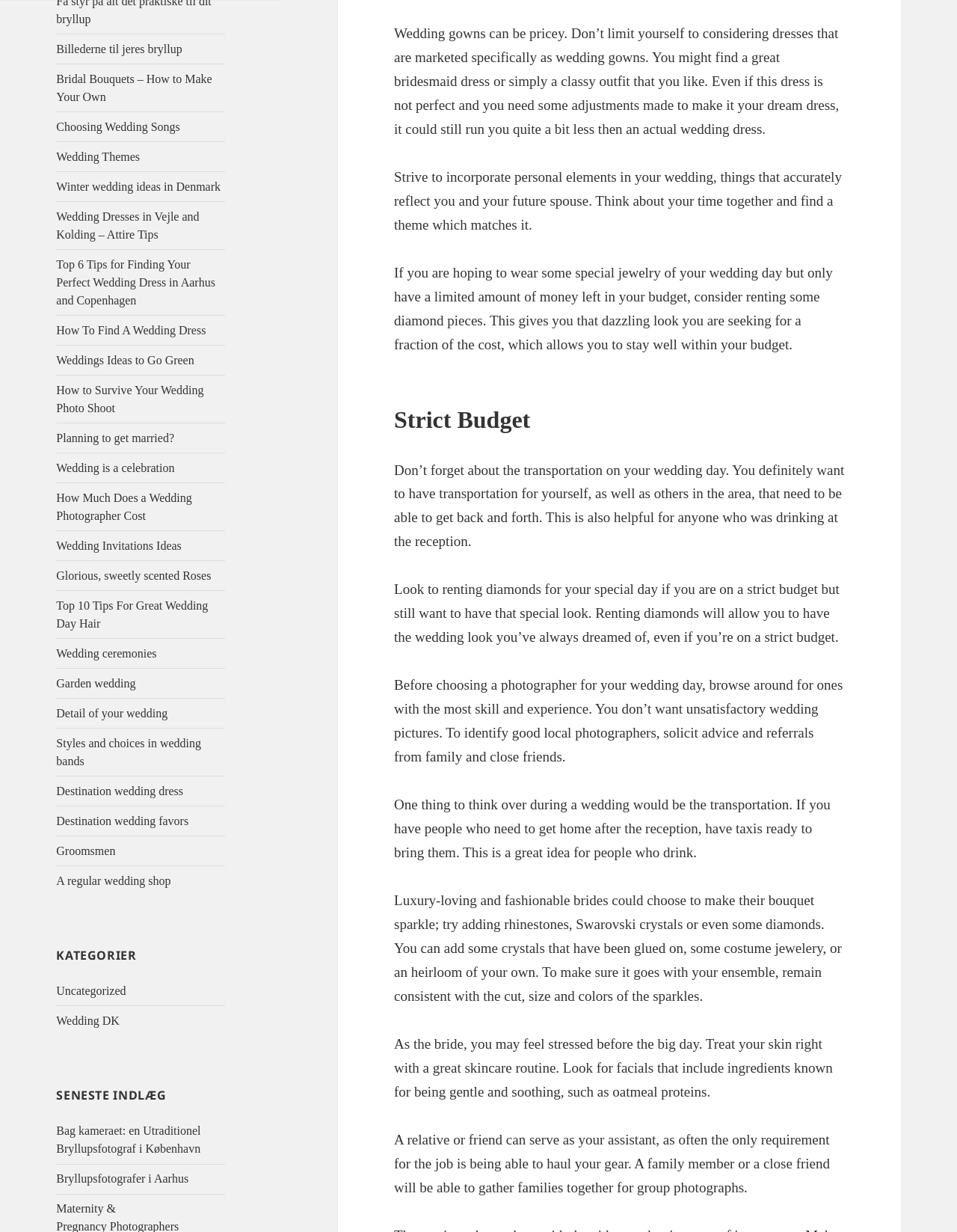What is the main topic of this website?
Based on the content of the image, thoroughly explain and answer the question.

Based on the links and text on the webpage, it appears that the main topic of this website is related to weddings, including wedding planning, dresses, photography, and more.